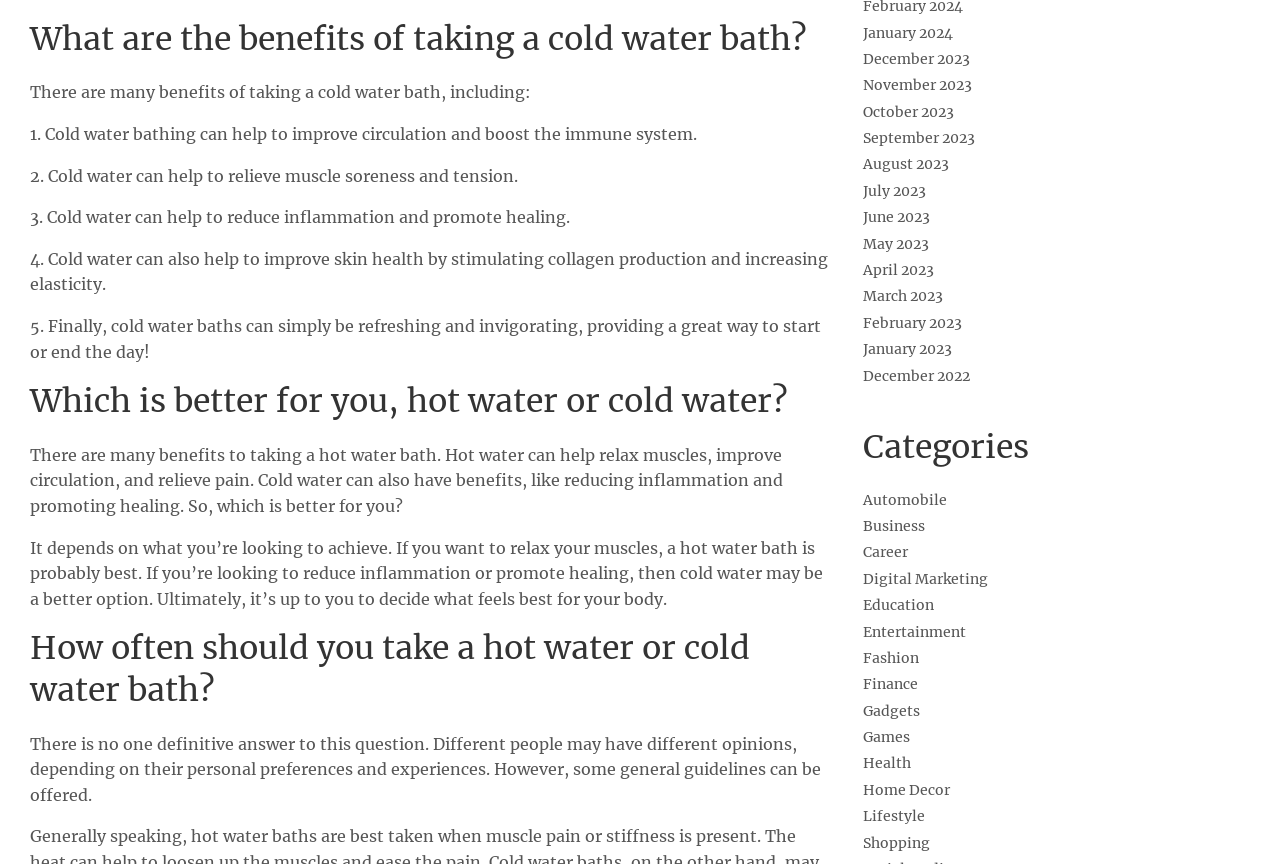Determine the coordinates of the bounding box for the clickable area needed to execute this instruction: "Read about 'What are the benefits of taking a cold water bath?'".

[0.023, 0.022, 0.651, 0.07]